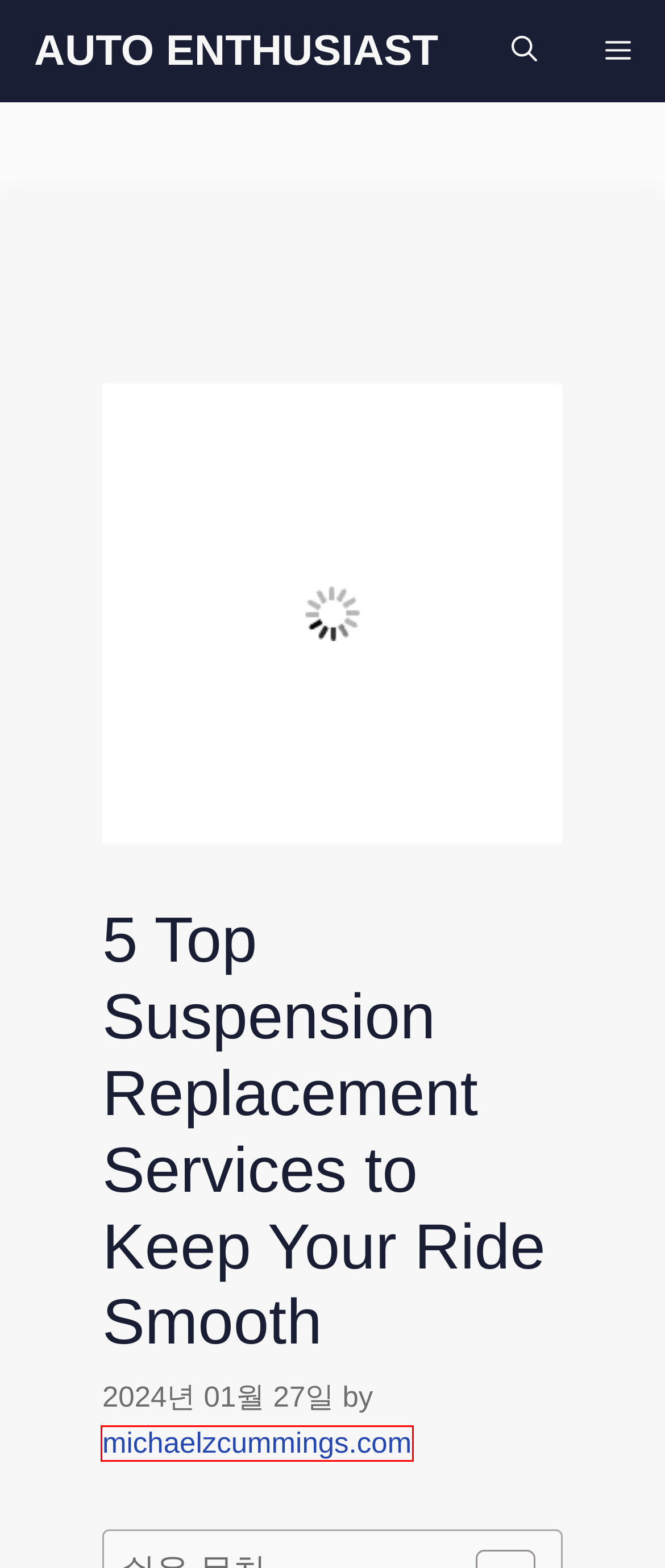Given a screenshot of a webpage featuring a red bounding box, identify the best matching webpage description for the new page after the element within the red box is clicked. Here are the options:
A. Car buying tip - Auto Enthusiast
B. michaelzcummings.com - Auto Enthusiast
C. 5 Essential Tips for Using Green Sky Online Payment Solutions
D. Auto Enthusiast - Welcome to Auto Enthusiast
E. Ferrari - Auto Enthusiast
F. SCANIA - Auto Enthusiast
G. classic car - Auto Enthusiast
H. Lamborghini - Auto Enthusiast

B